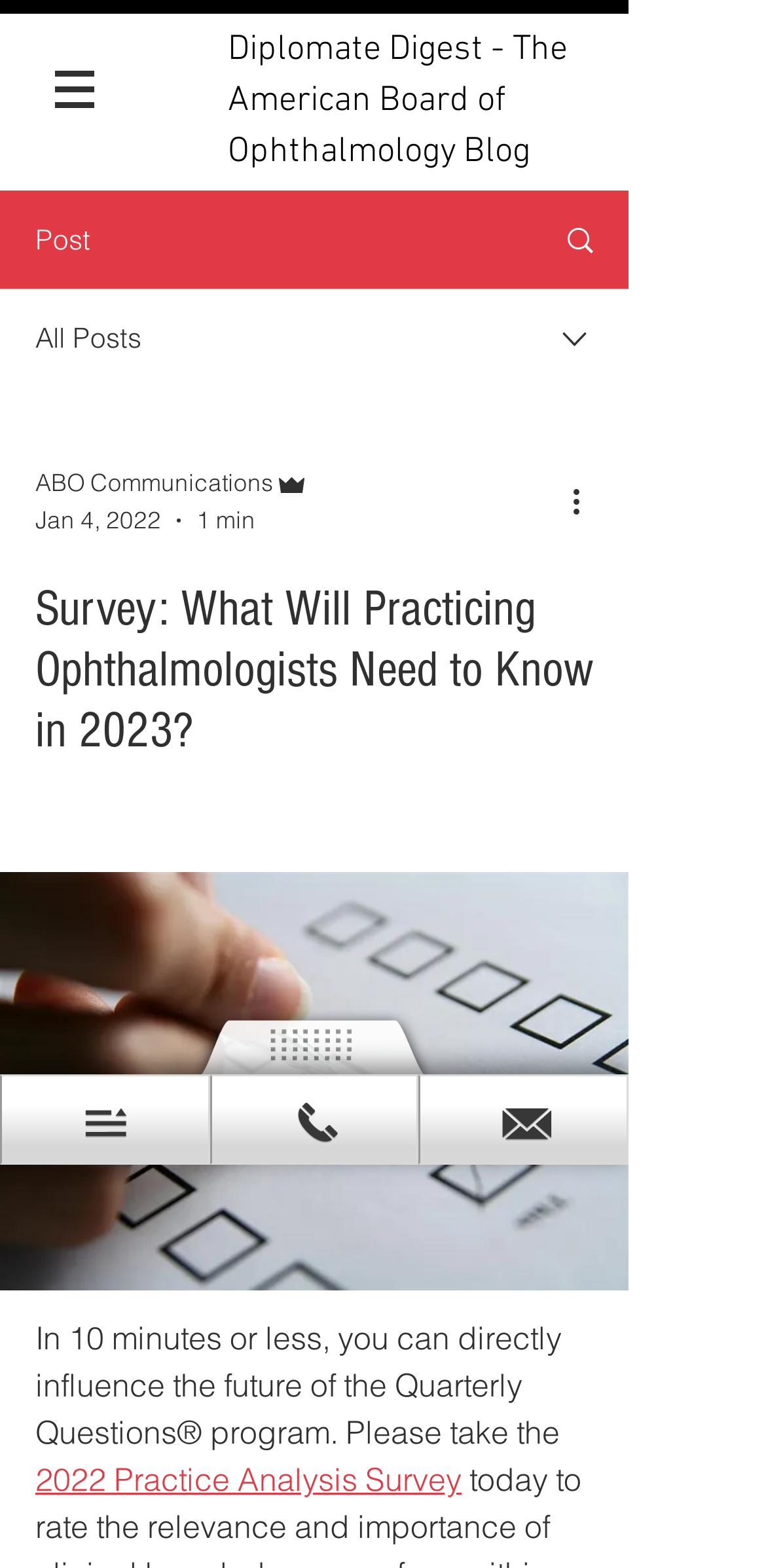Can you find and provide the main heading text of this webpage?

Diplomate Digest - The American Board of Ophthalmology Blog